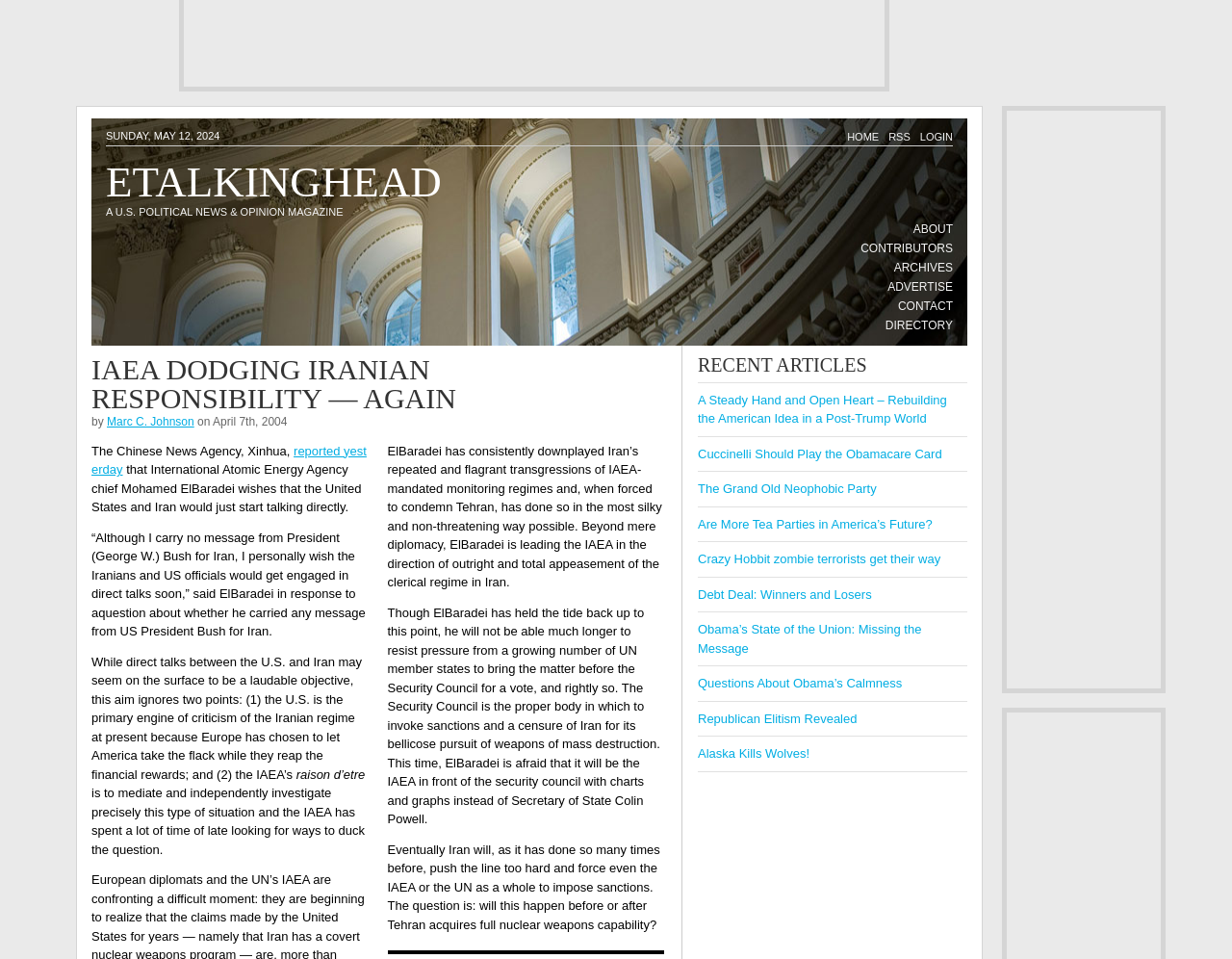What is the date of the article?
Please use the visual content to give a single word or phrase answer.

April 7th, 2004